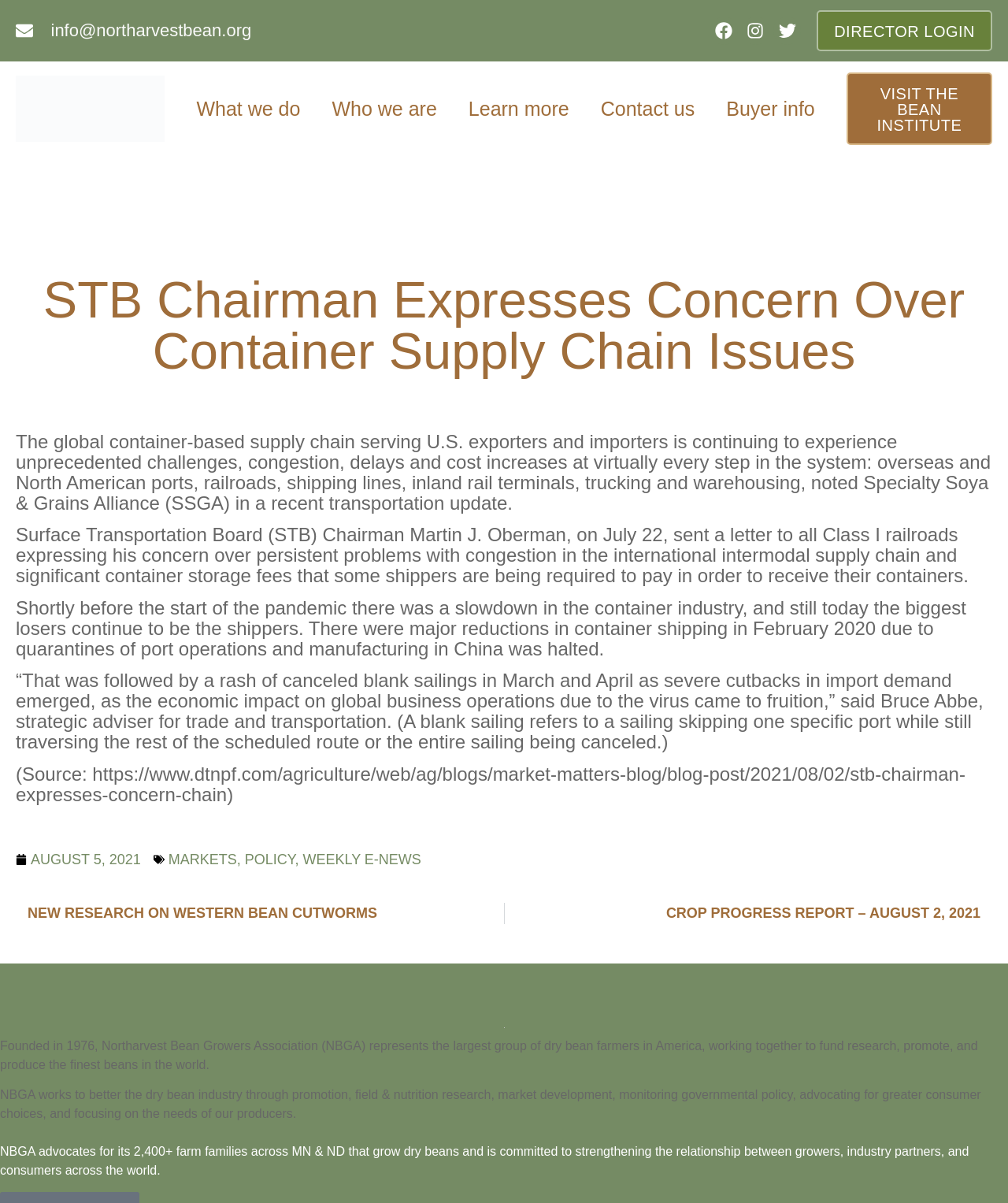Please identify the bounding box coordinates of the element that needs to be clicked to execute the following command: "Check Facebook". Provide the bounding box using four float numbers between 0 and 1, formatted as [left, top, right, bottom].

[0.704, 0.014, 0.732, 0.037]